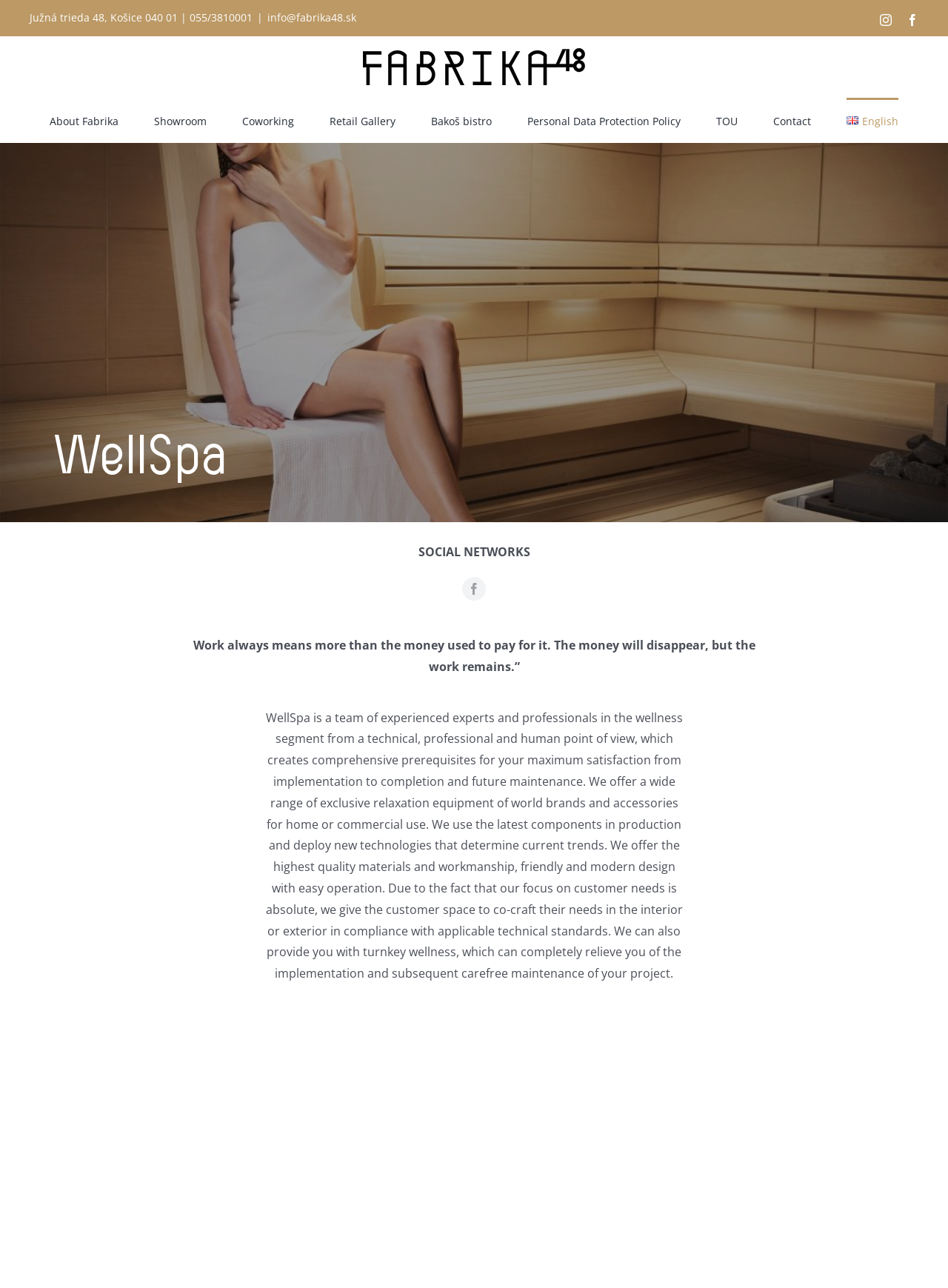Reply to the question with a single word or phrase:
What is the main focus of WellSpa?

Wellness segment